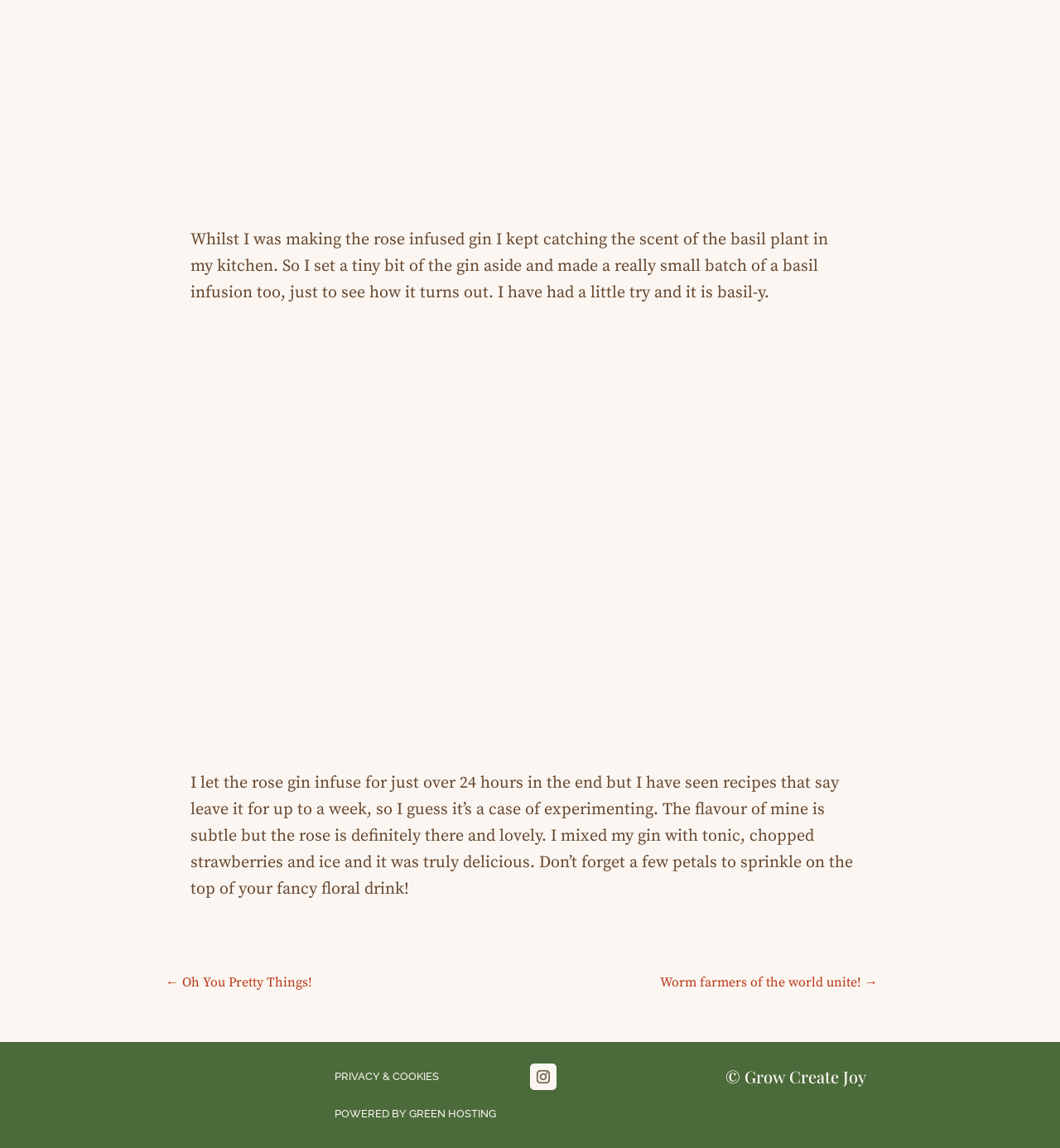Please examine the image and answer the question with a detailed explanation:
How long did the author infuse the rose gin?

According to the text, the author infused the rose gin for 'just over 24 hours'.